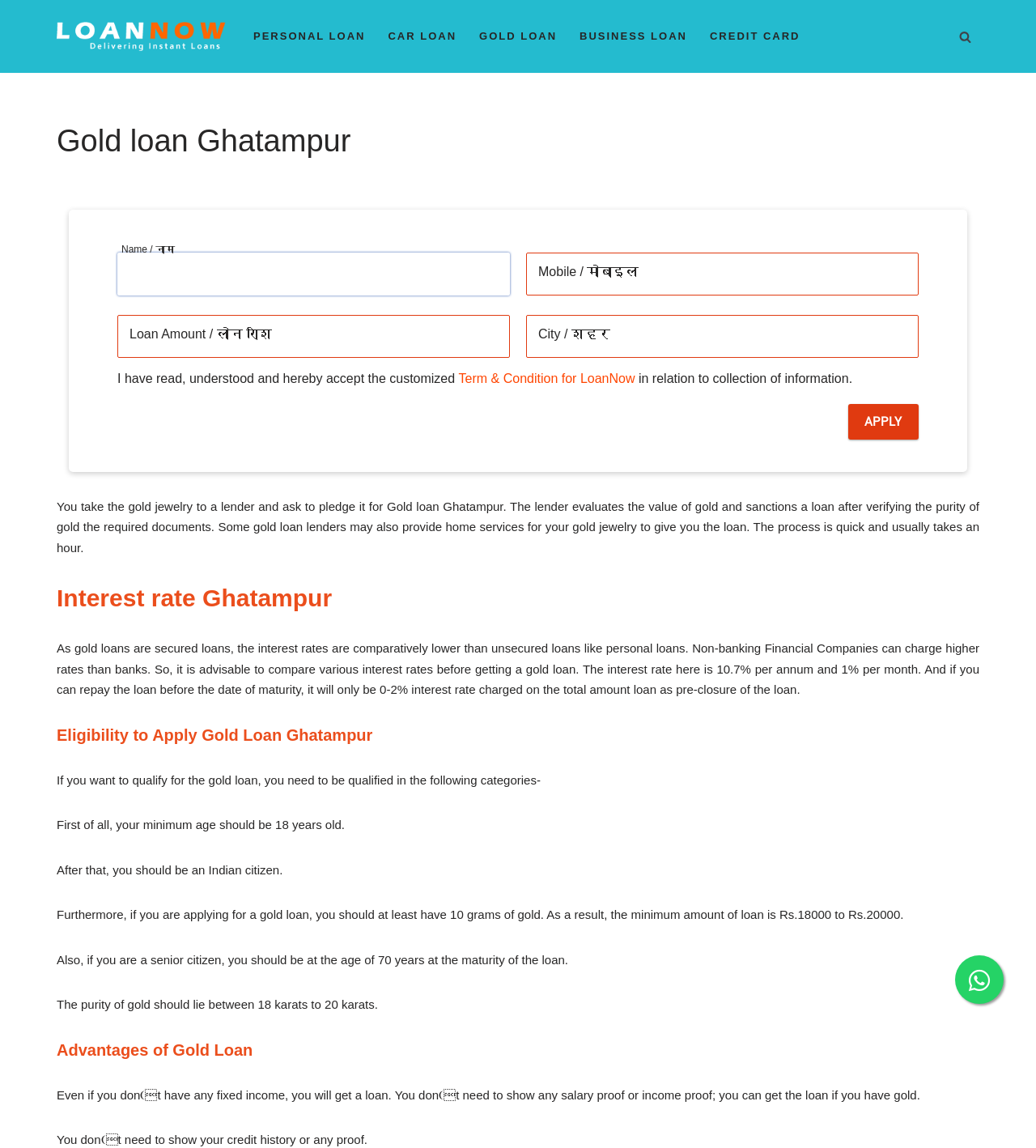Please find and generate the text of the main heading on the webpage.

Gold loan Ghatampur